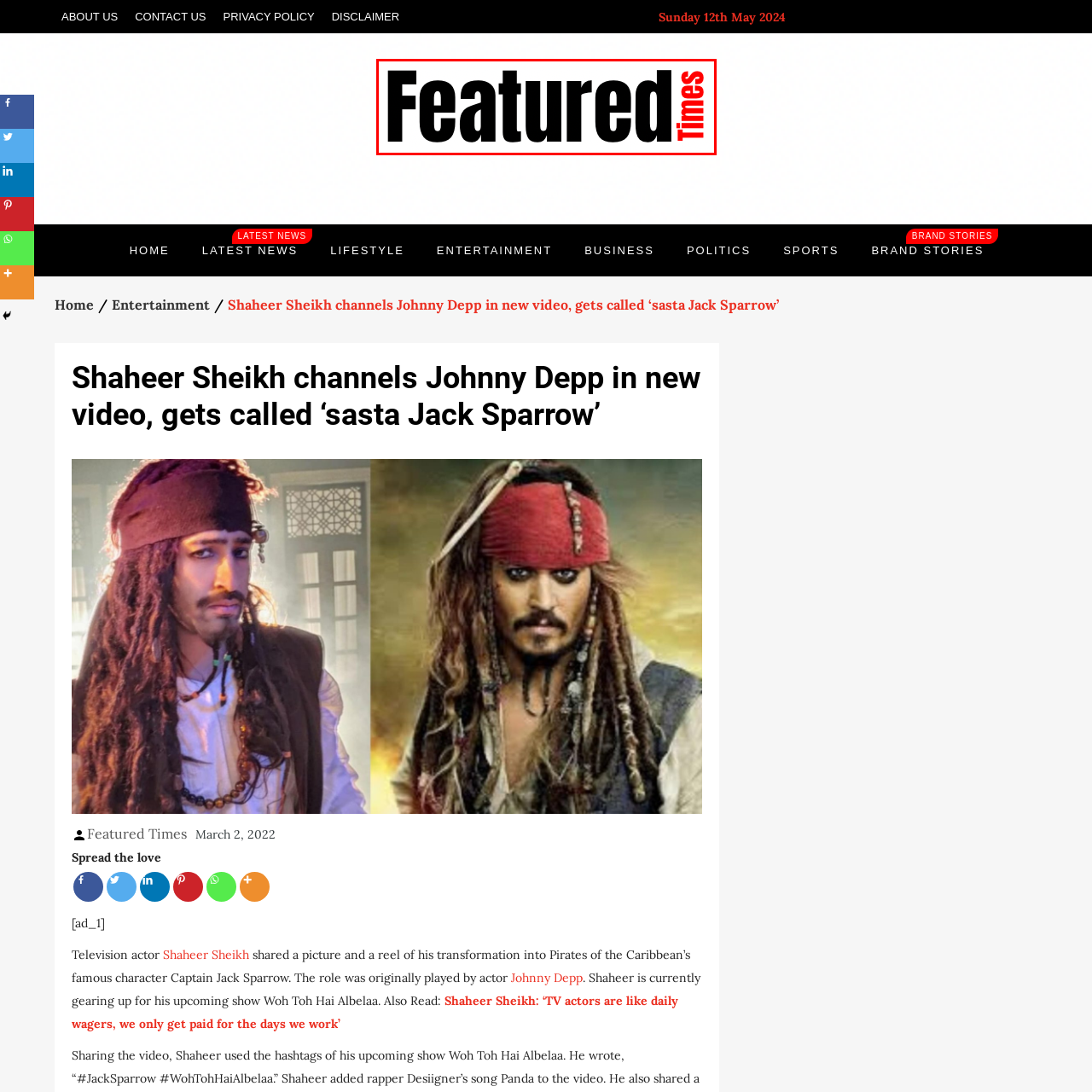What is the likely purpose of the 'Featured Times' title?
Examine the image that is surrounded by the red bounding box and answer the question with as much detail as possible using the image.

The caption suggests that the 'Featured Times' title likely serves as a logo or branding element for a publication or section dedicated to showcasing prominent news and content.